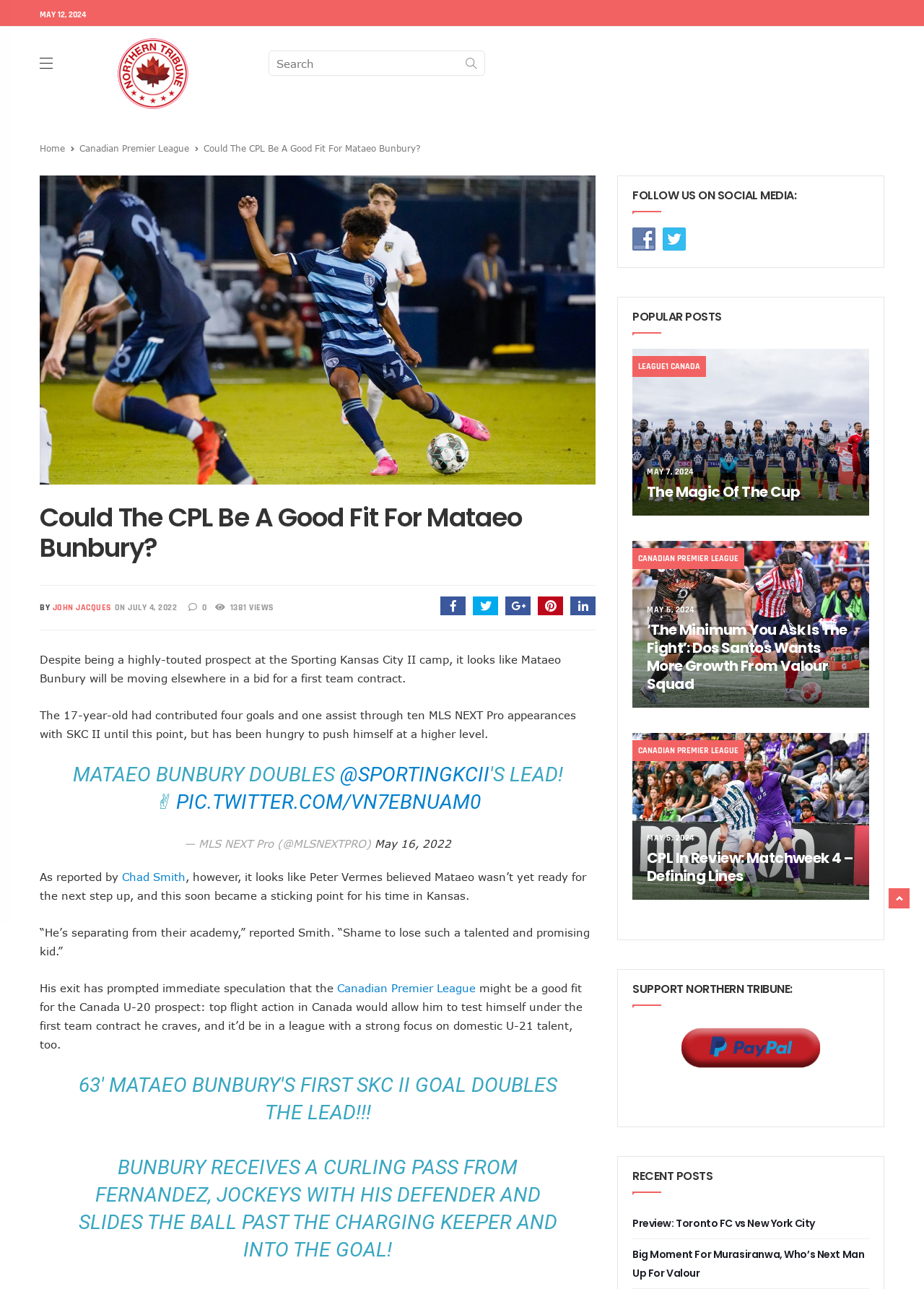Please look at the image and answer the question with a detailed explanation: How many views does the article have?

I found the number of views by looking at the text '1381 VIEWS' which is located below the author's name and the date of the article.